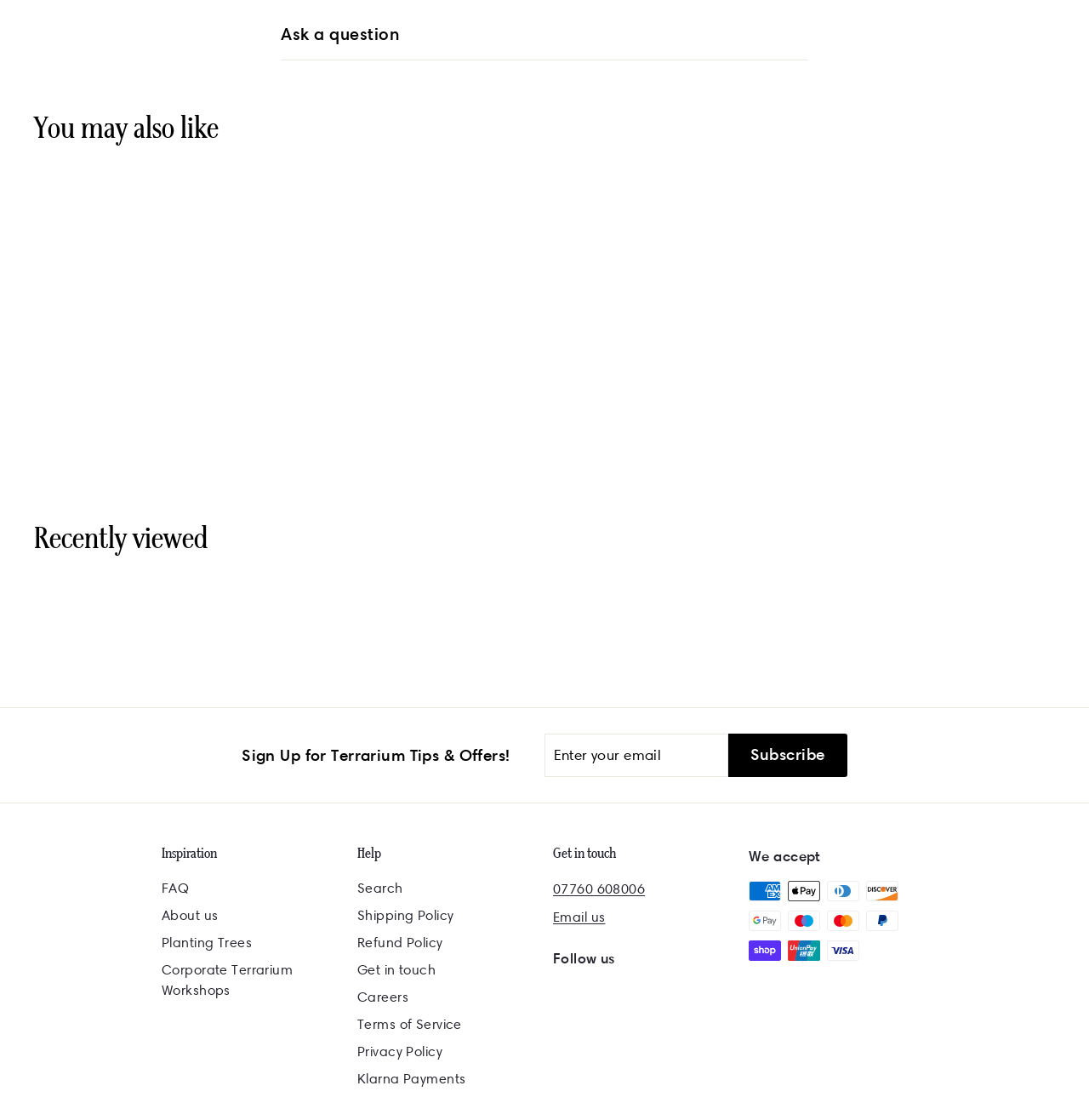Using details from the image, please answer the following question comprehensively:
What is the rating of the 'Tokyo' terrarium?

I found the rating of the 'Tokyo' terrarium by looking at the link element that contains the text 'UK DELIVERY LED CORK LID AVAILABLE Ready-made Bonsai terrarium H: 30 cm | 'Tokyo' 5.00 stars from £55.00' and extracting the rating from it.